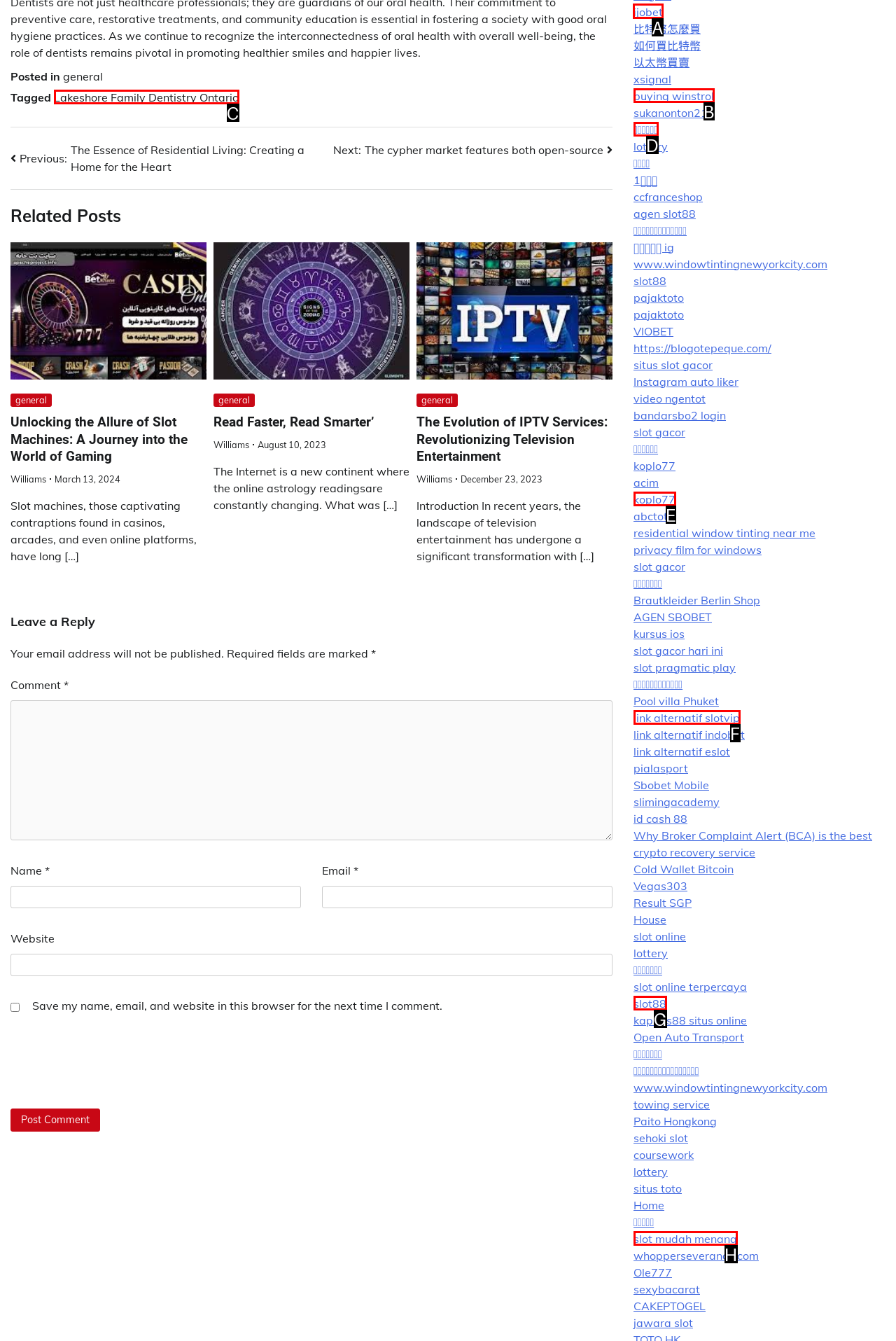Tell me which one HTML element I should click to complete the following task: Click on the 'ijobet' link Answer with the option's letter from the given choices directly.

A